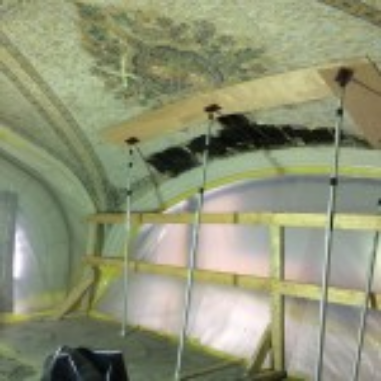What is the environment focused on?
Look at the image and respond with a one-word or short phrase answer.

Preserving the mosaic and ensuring safety